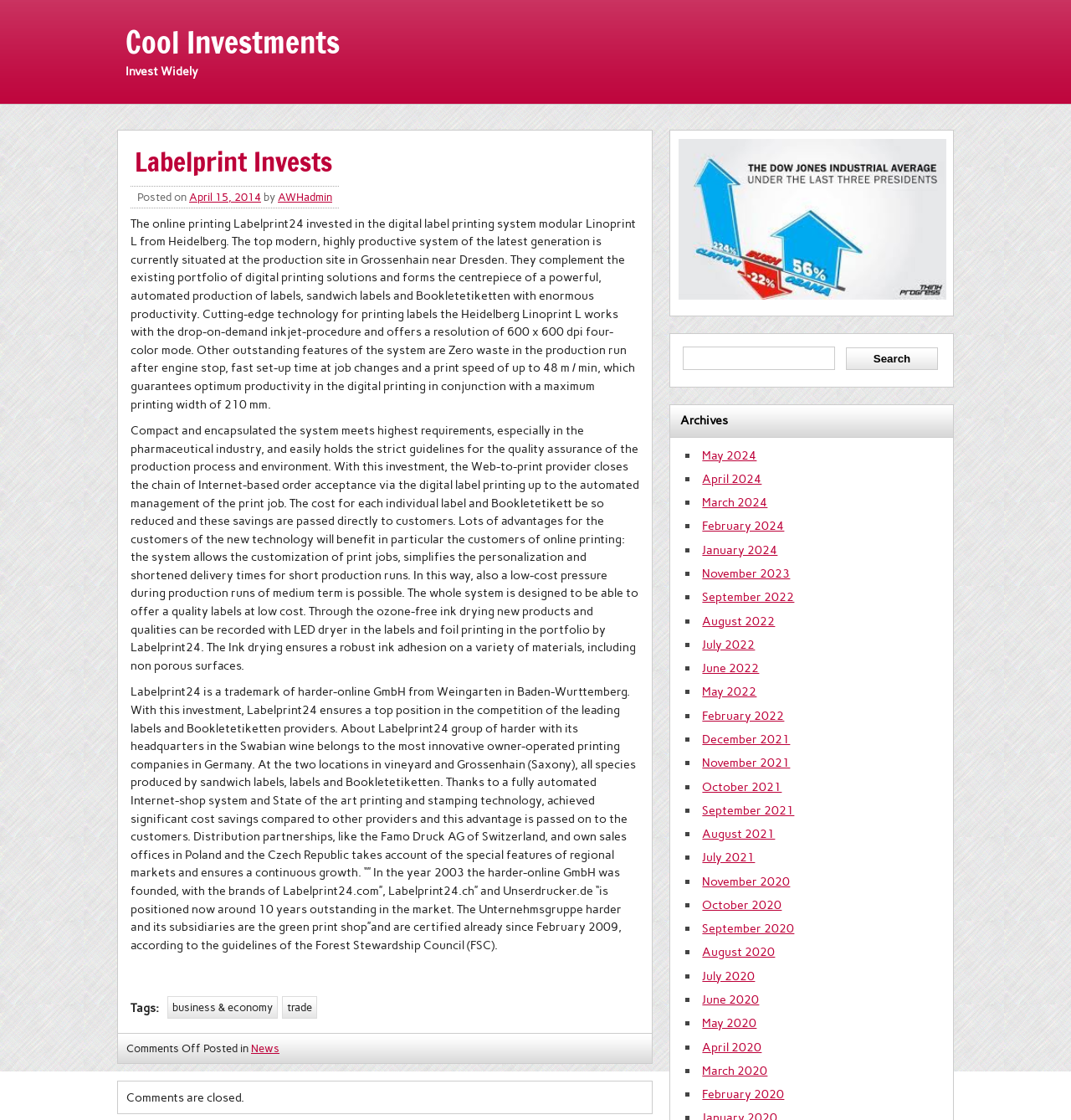Pinpoint the bounding box coordinates of the area that must be clicked to complete this instruction: "Select the 'April 2024' archive".

[0.656, 0.421, 0.711, 0.434]